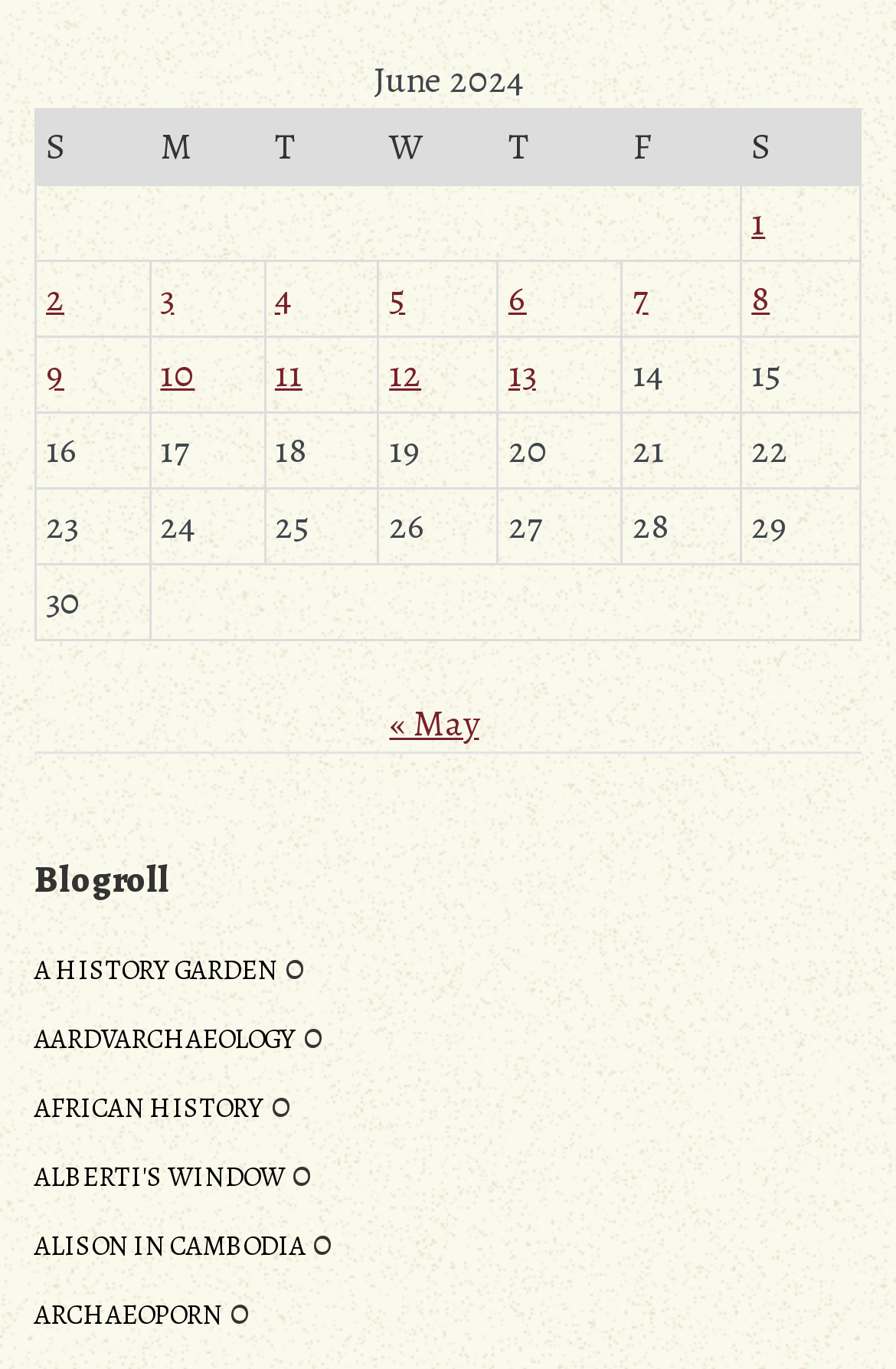Specify the bounding box coordinates of the element's area that should be clicked to execute the given instruction: "Visit ALBERTI'S WINDOW blog". The coordinates should be four float numbers between 0 and 1, i.e., [left, top, right, bottom].

[0.038, 0.846, 0.318, 0.873]